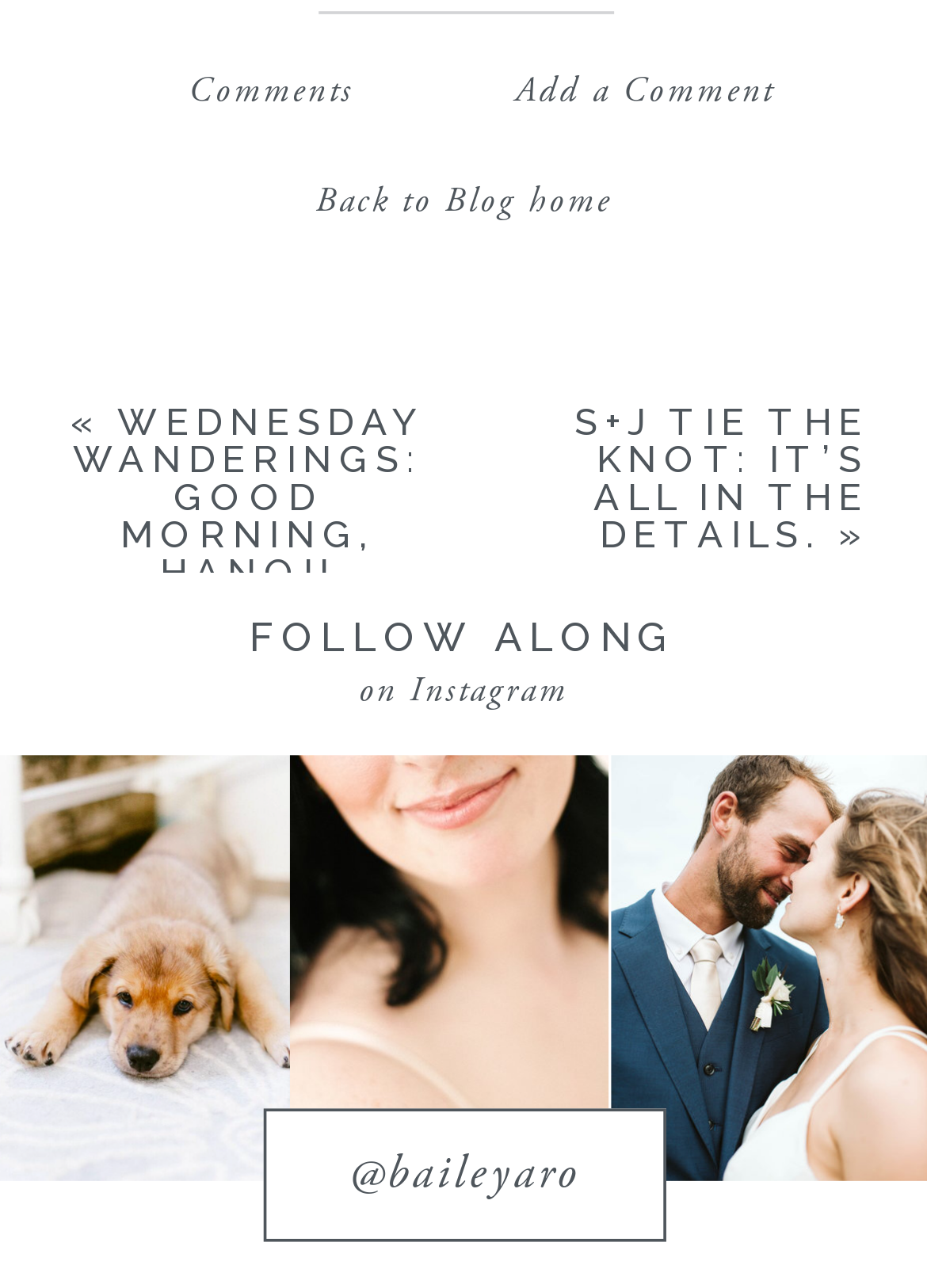Is there a social media link on the page?
Respond to the question with a well-detailed and thorough answer.

I found a link element with the text 'on Instagram' which suggests that there is a social media link on the page.